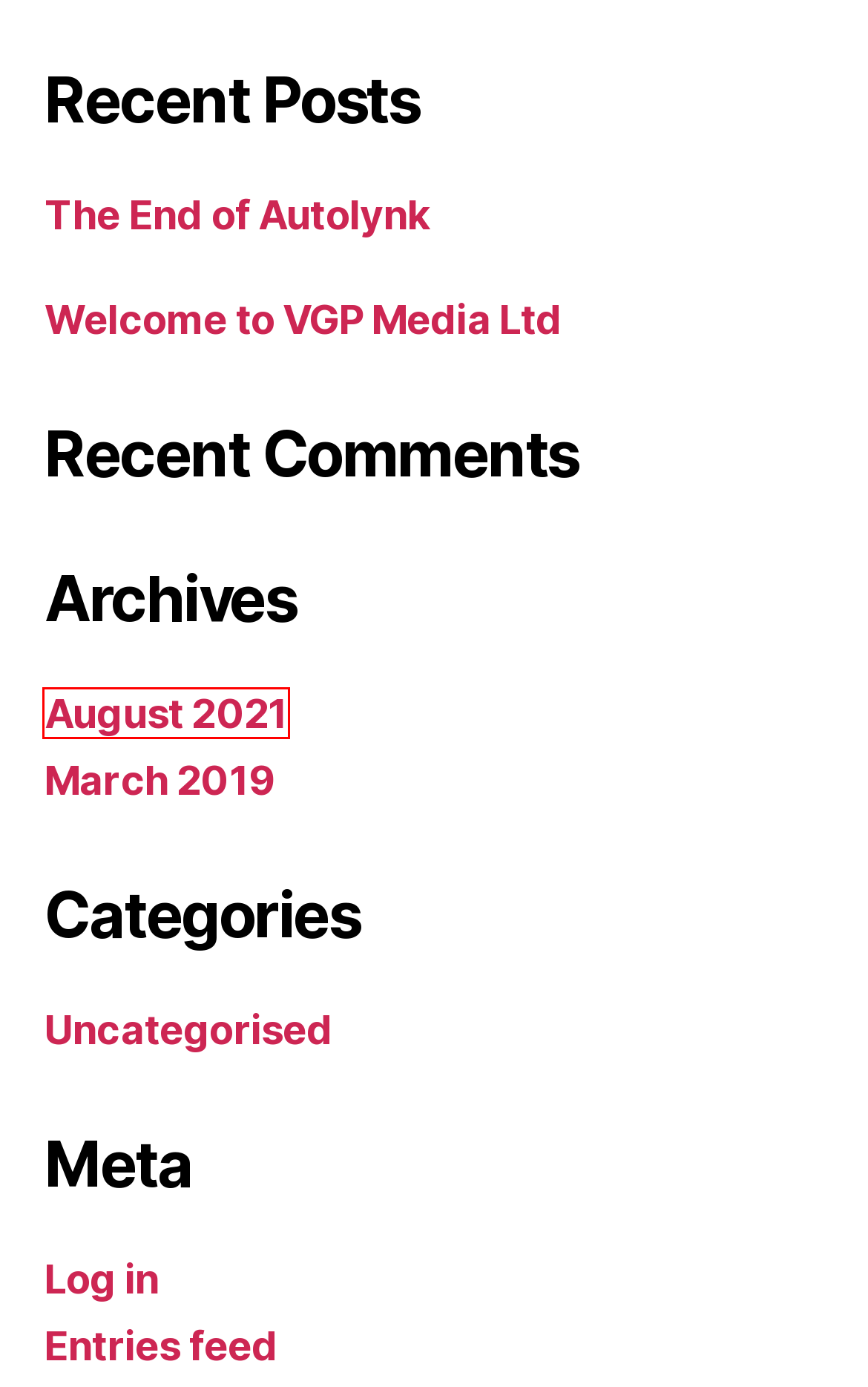You are provided with a screenshot of a webpage where a red rectangle bounding box surrounds an element. Choose the description that best matches the new webpage after clicking the element in the red bounding box. Here are the choices:
A. VGP Media Ltd
B. Log In ‹ VGP Media Ltd — WordPress
C. August 2021 – VGP Media Ltd
D. March 2019 – VGP Media Ltd
E. The End of Autolynk – VGP Media Ltd
F. Uncategorised – VGP Media Ltd
G. Welcome to VGP Media Ltd – VGP Media Ltd
H. Blog Tool, Publishing Platform, and CMS – WordPress.org English (UK)

C